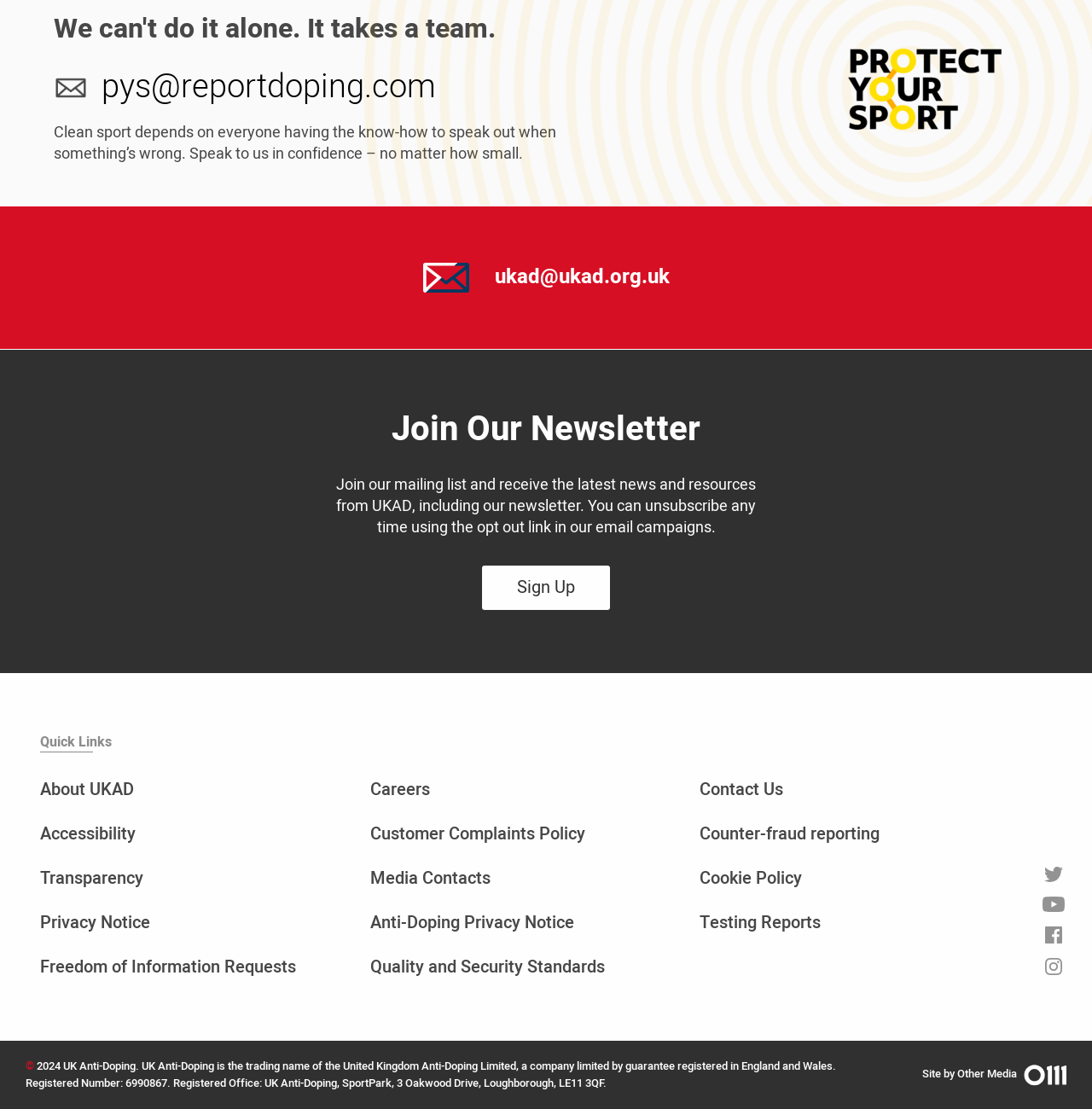Can you pinpoint the bounding box coordinates for the clickable element required for this instruction: "Contact UKAD via email"? The coordinates should be four float numbers between 0 and 1, i.e., [left, top, right, bottom].

[0.453, 0.236, 0.613, 0.264]